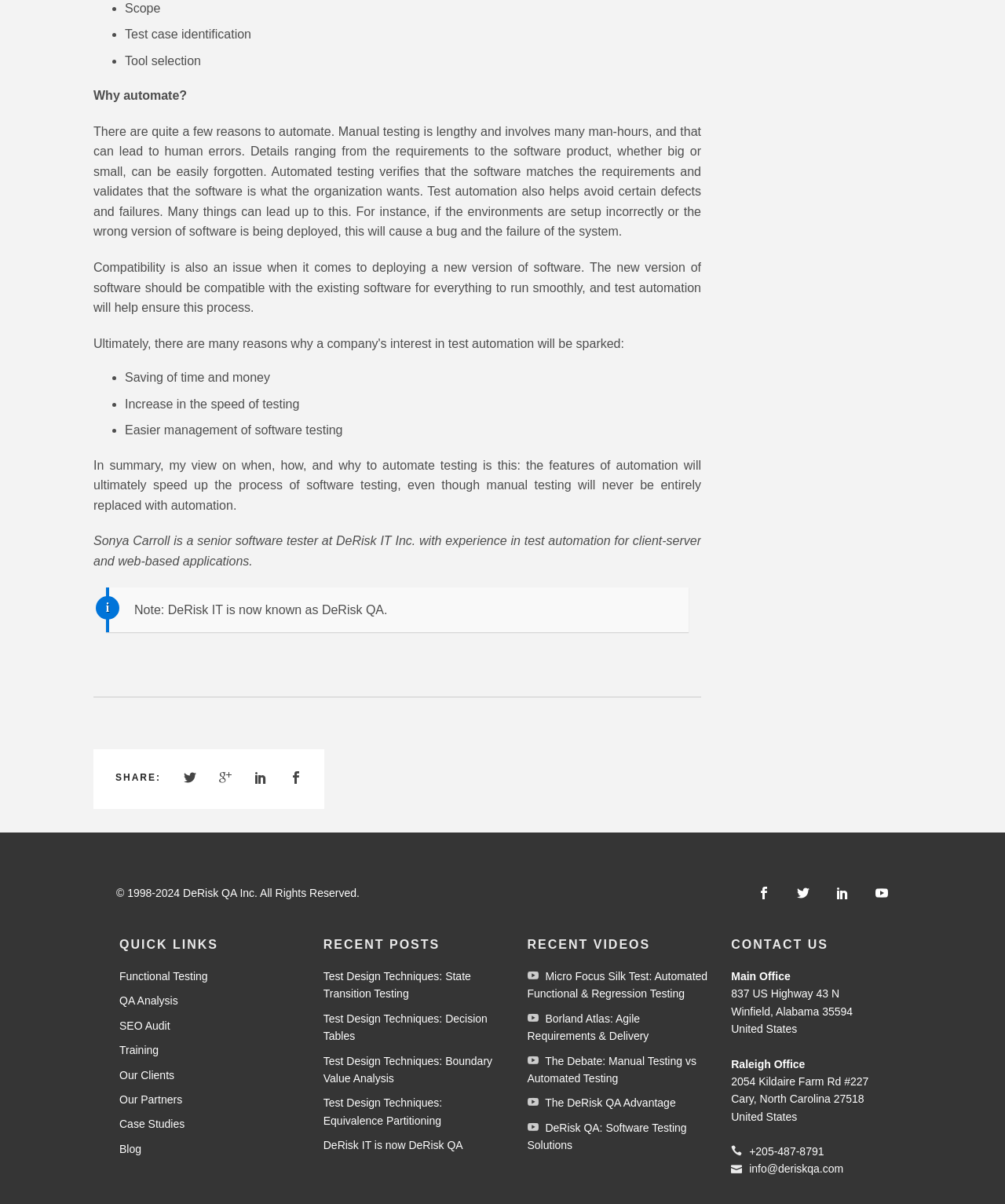Find and provide the bounding box coordinates for the UI element described here: "Open toolbar Accessibility Tools". The coordinates should be given as four float numbers between 0 and 1: [left, top, right, bottom].

None